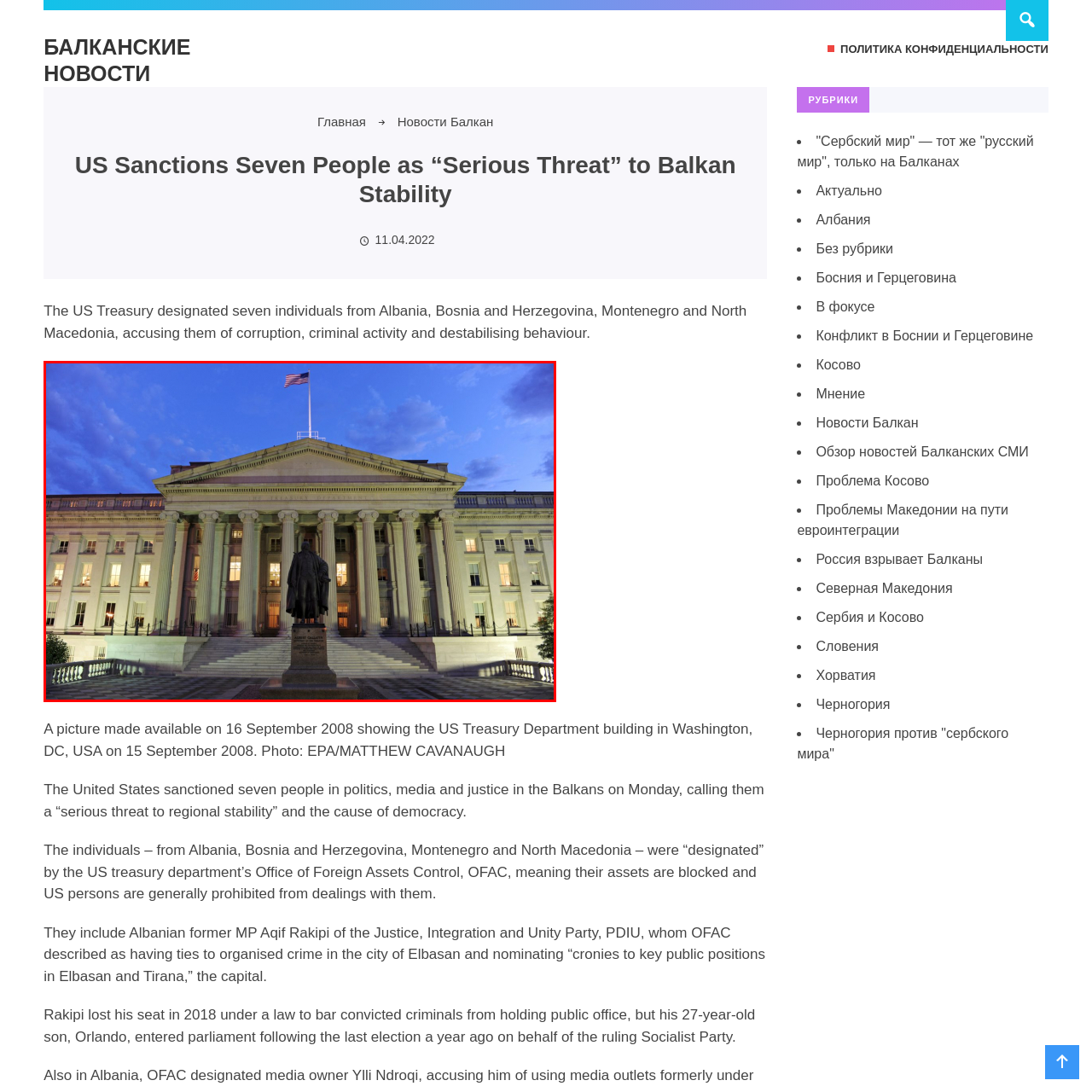What is symbolized by the American flag atop the building?
Examine the content inside the red bounding box in the image and provide a thorough answer to the question based on that visual information.

The caption states that the American flag gently flutters atop the building, symbolizing national pride, indicating the significance of the flag as a symbol of national identity and pride.